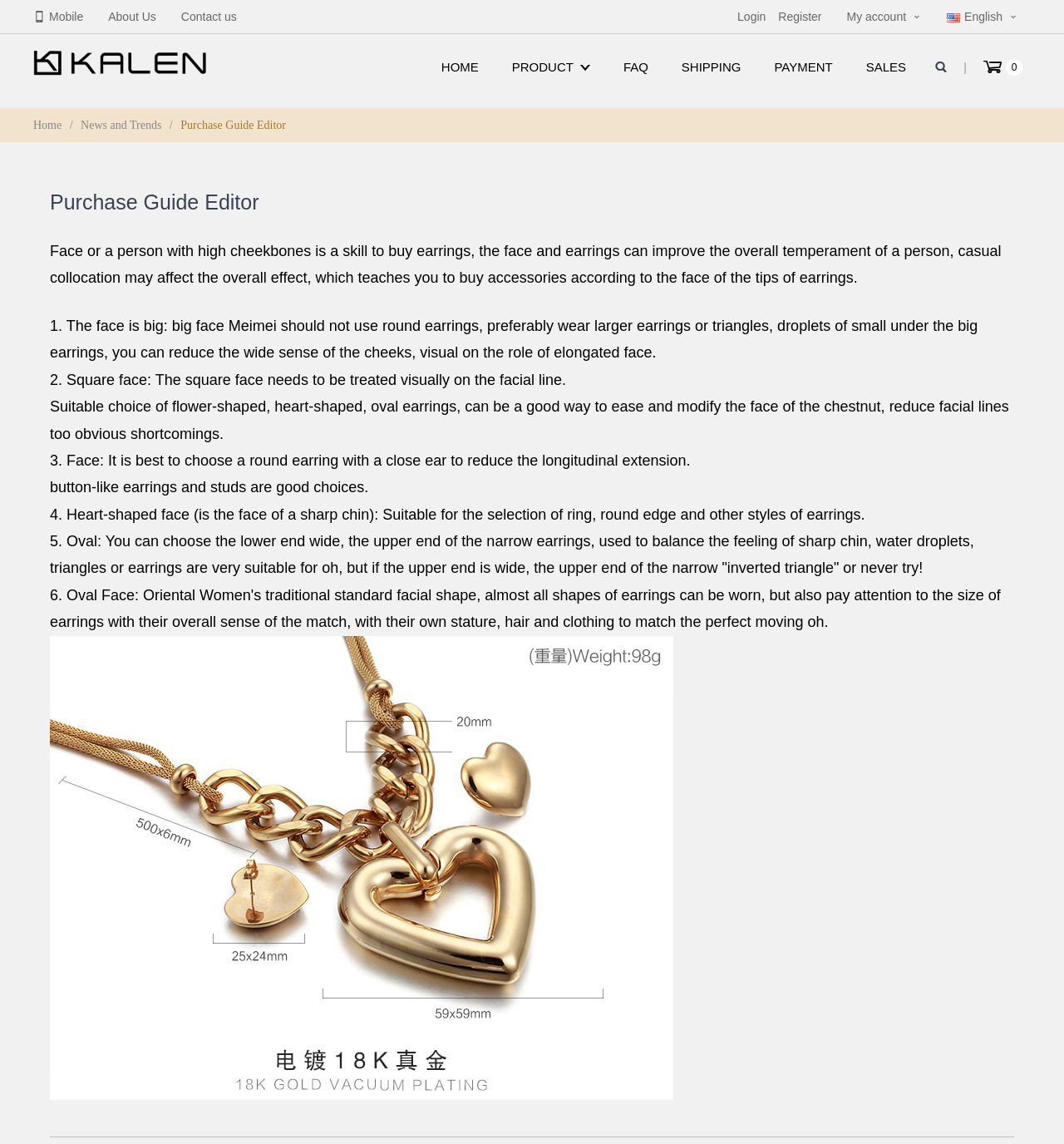Using the elements shown in the image, answer the question comprehensively: What type of earrings is suitable for a big face?

According to the webpage, for a big face, it is recommended to wear larger earrings or triangles to reduce the wide sense of the cheeks and visually elongate the face.